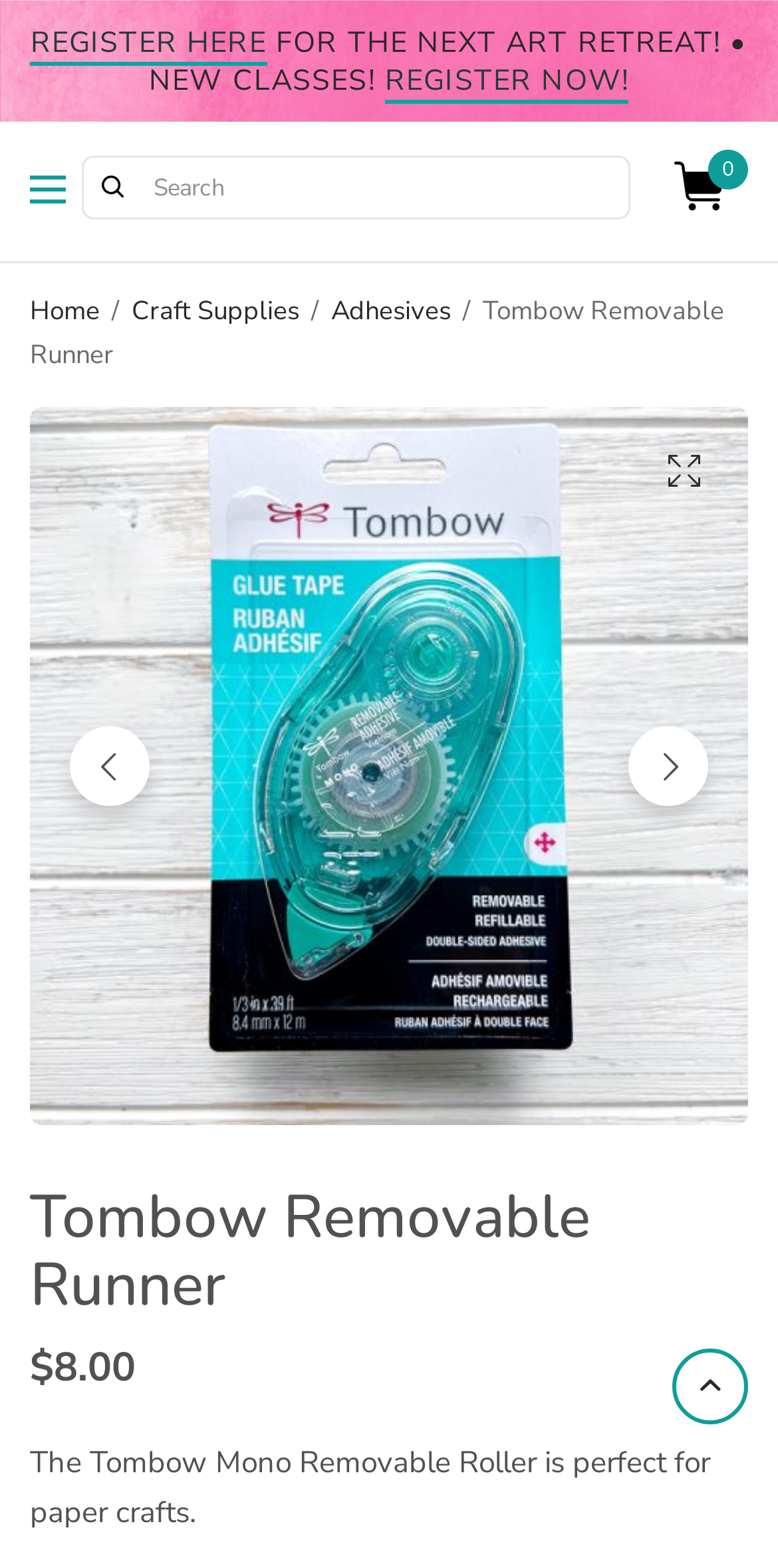Generate a comprehensive description of the contents of the webpage.

The webpage is about the product "Tombow Removable Runner" from the store "{creative chick}" on shurkus.com. At the top, there is a complementary section with a link to "REGISTER HERE" and a text "FOR THE NEXT ART RETREAT! • NEW CLASSES!" followed by another link to "REGISTER NOW!". 

Below this section, there is a search bar with a textbox and a button. On the right side of the search bar, there is an image and a text "0". 

The main content of the webpage is organized in a hierarchical structure. There is a navigation breadcrumb section with links to "Home", "Craft Supplies", "Adhesives", and the current product "Tombow Removable Runner". 

Below the breadcrumb section, there is a large product image and a link with a magnifying glass icon. The product information is displayed, including the product name "Tombow Removable Runner" in a heading, the price "$8.00", and a brief product description "The Tombow Mono Removable Roller is perfect for paper crafts." 

At the bottom of the page, there are links to navigate to the previous and next products.